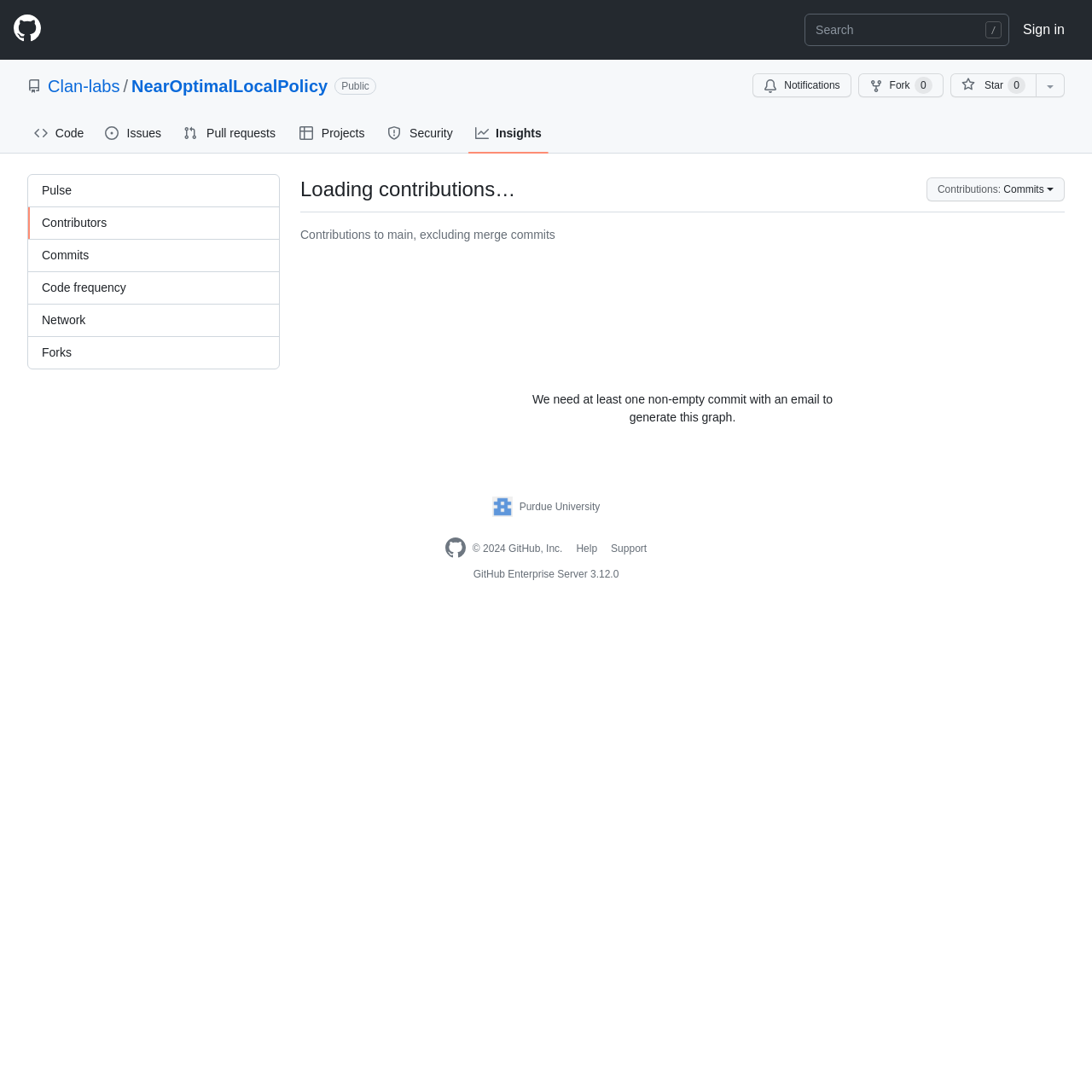Please specify the bounding box coordinates of the element that should be clicked to execute the given instruction: 'View insights'. Ensure the coordinates are four float numbers between 0 and 1, expressed as [left, top, right, bottom].

[0.025, 0.159, 0.256, 0.338]